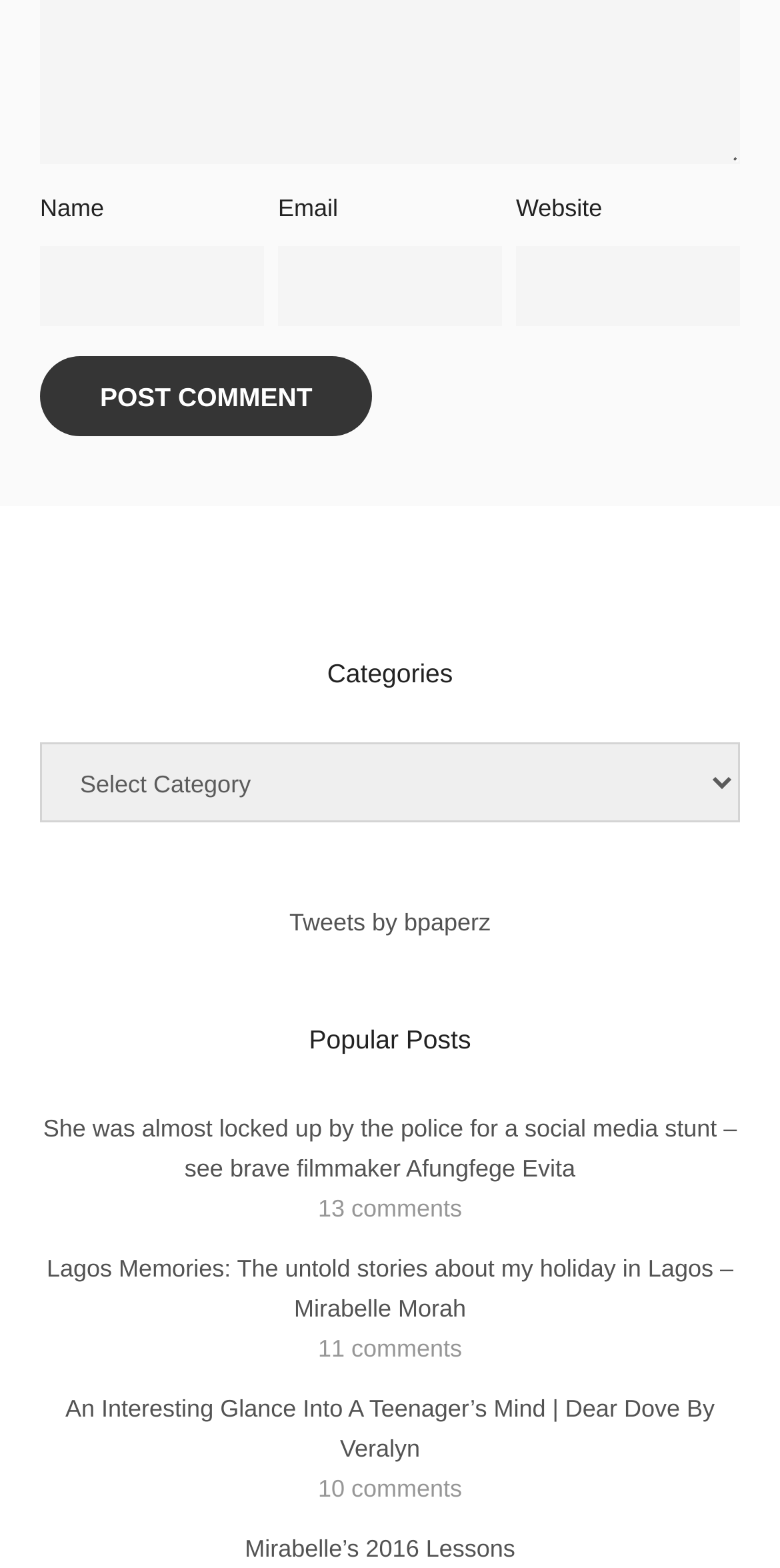Refer to the image and provide an in-depth answer to the question: 
How many comments does the post 'She was almost locked up by the police for a social media stunt – see brave filmmaker Afungfege Evita' have?

The link '13 comments' is located below the post title 'She was almost locked up by the police for a social media stunt – see brave filmmaker Afungfege Evita', indicating that the post has 13 comments.